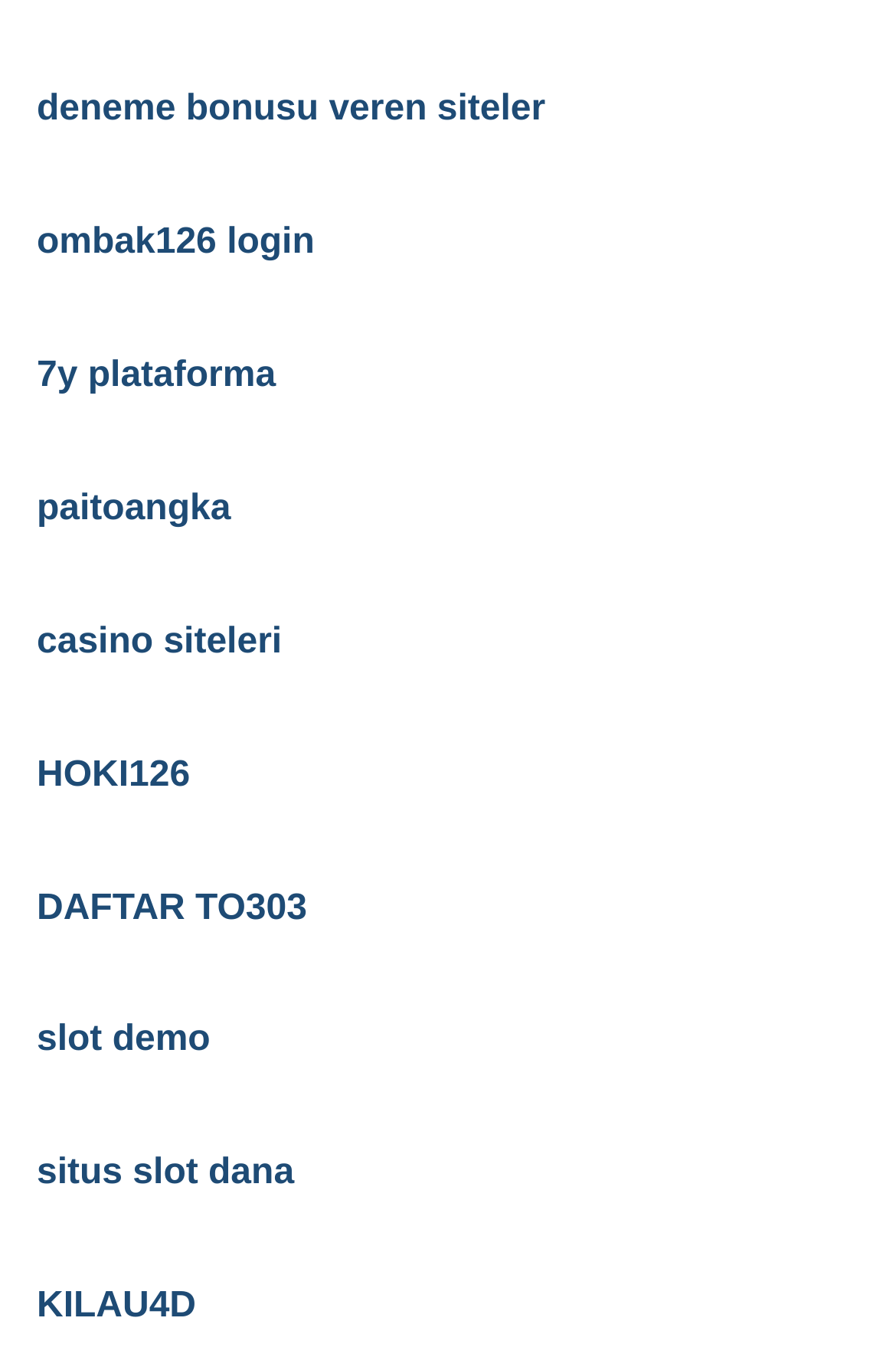Locate the bounding box coordinates of the clickable part needed for the task: "visit deneme bonusu veren siteler".

[0.041, 0.067, 0.609, 0.095]